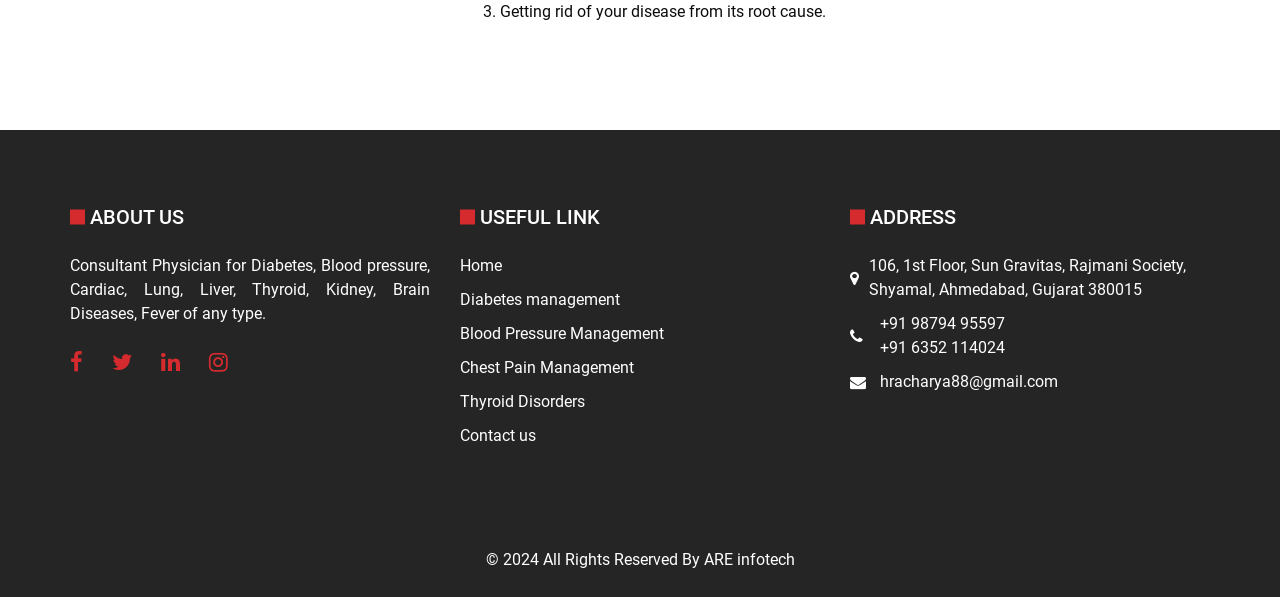Find the bounding box coordinates of the element I should click to carry out the following instruction: "Visit 'ARE infotech' website".

[0.55, 0.922, 0.621, 0.954]